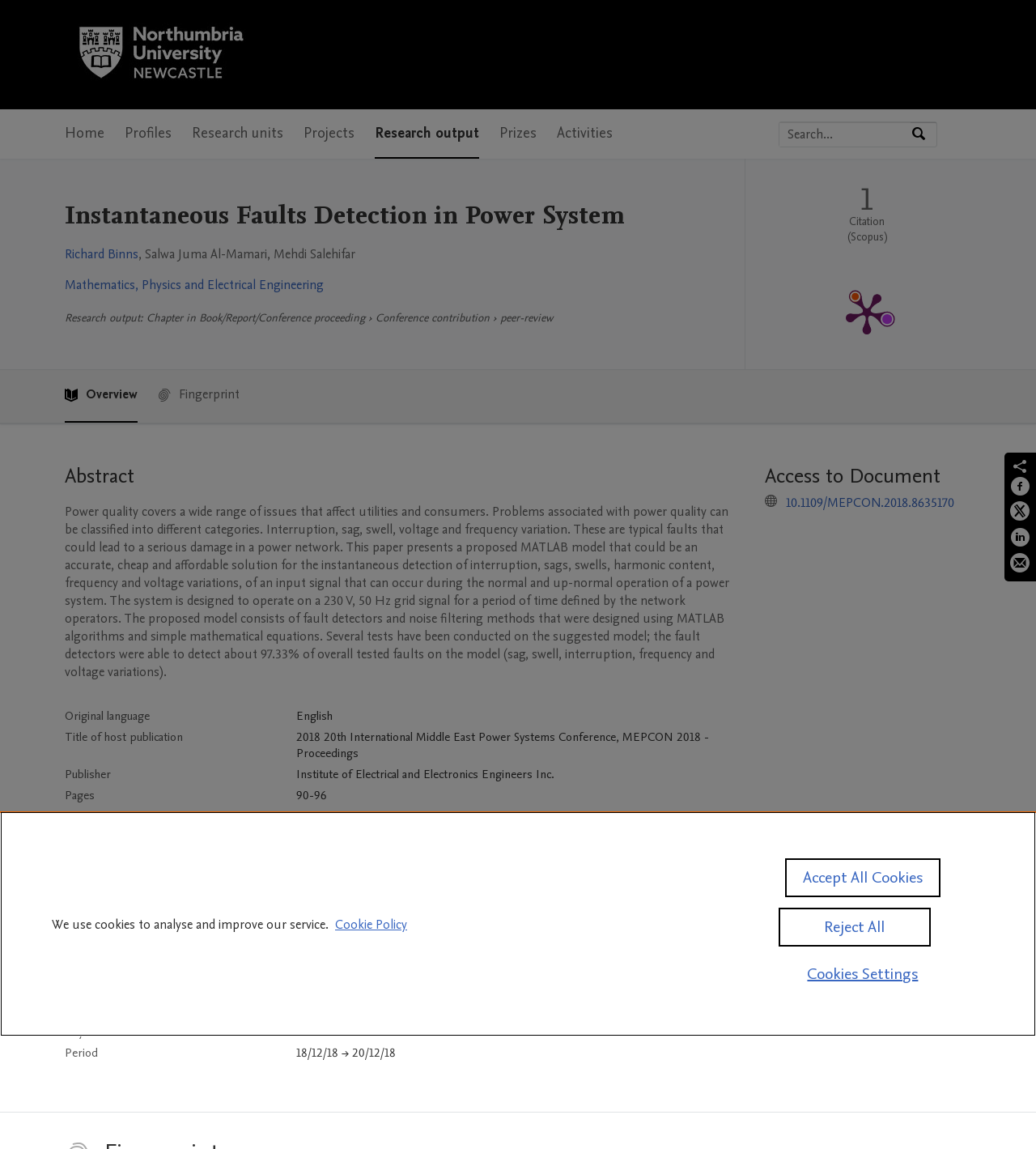Specify the bounding box coordinates of the element's area that should be clicked to execute the given instruction: "Search for research output". The coordinates should be four float numbers between 0 and 1, i.e., [left, top, right, bottom].

[0.062, 0.27, 0.135, 0.283]